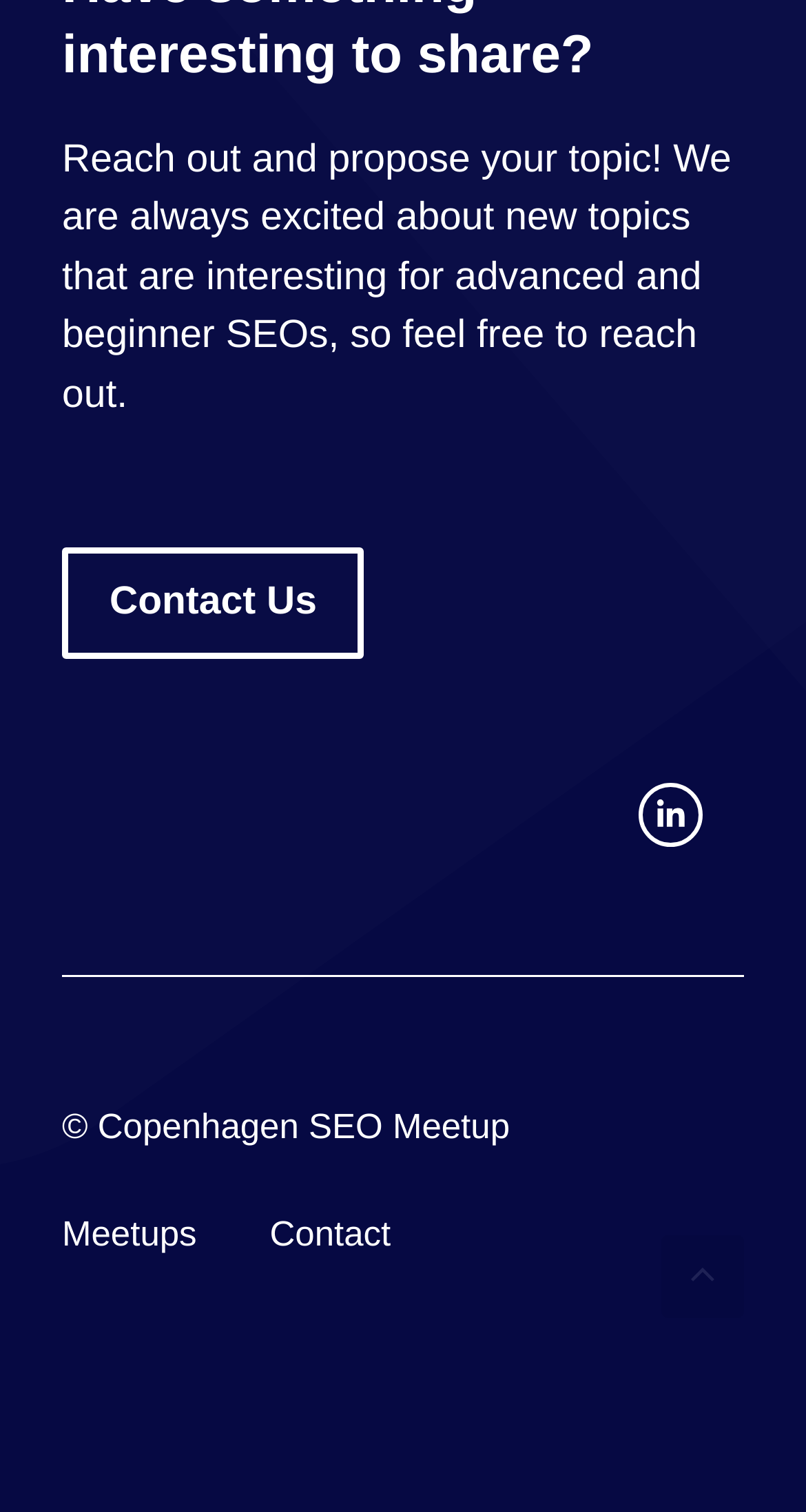What is the purpose of the 'Scroll back to top' link?
Utilize the image to construct a detailed and well-explained answer.

The 'Scroll back to top' link is likely used to allow users to quickly scroll back to the top of the webpage, especially after scrolling down to read the content.